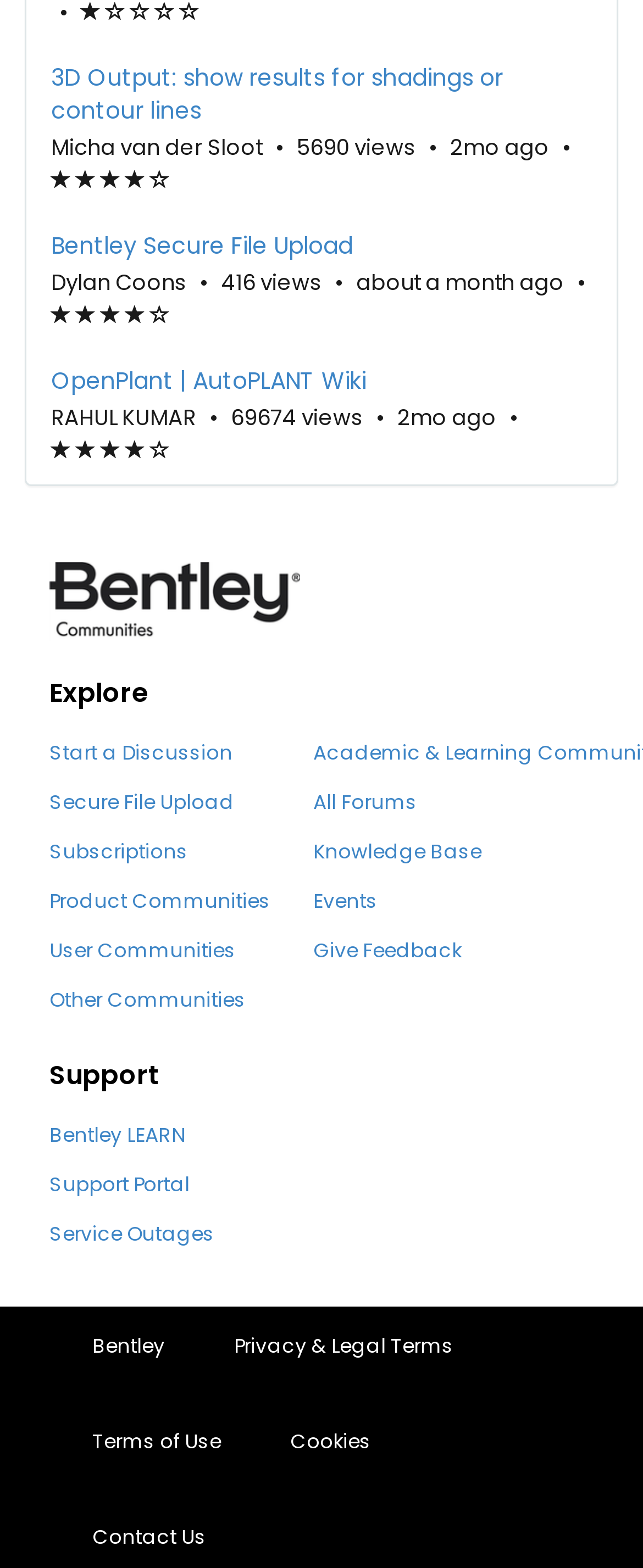Can you give a detailed response to the following question using the information from the image? What is the rating of the third article?

I found the answer by looking at the third group element, which contains metadata about an article. The last StaticText element within this group has the text 'Article has rating - 4 out of 5 stars', indicating the rating of the article.